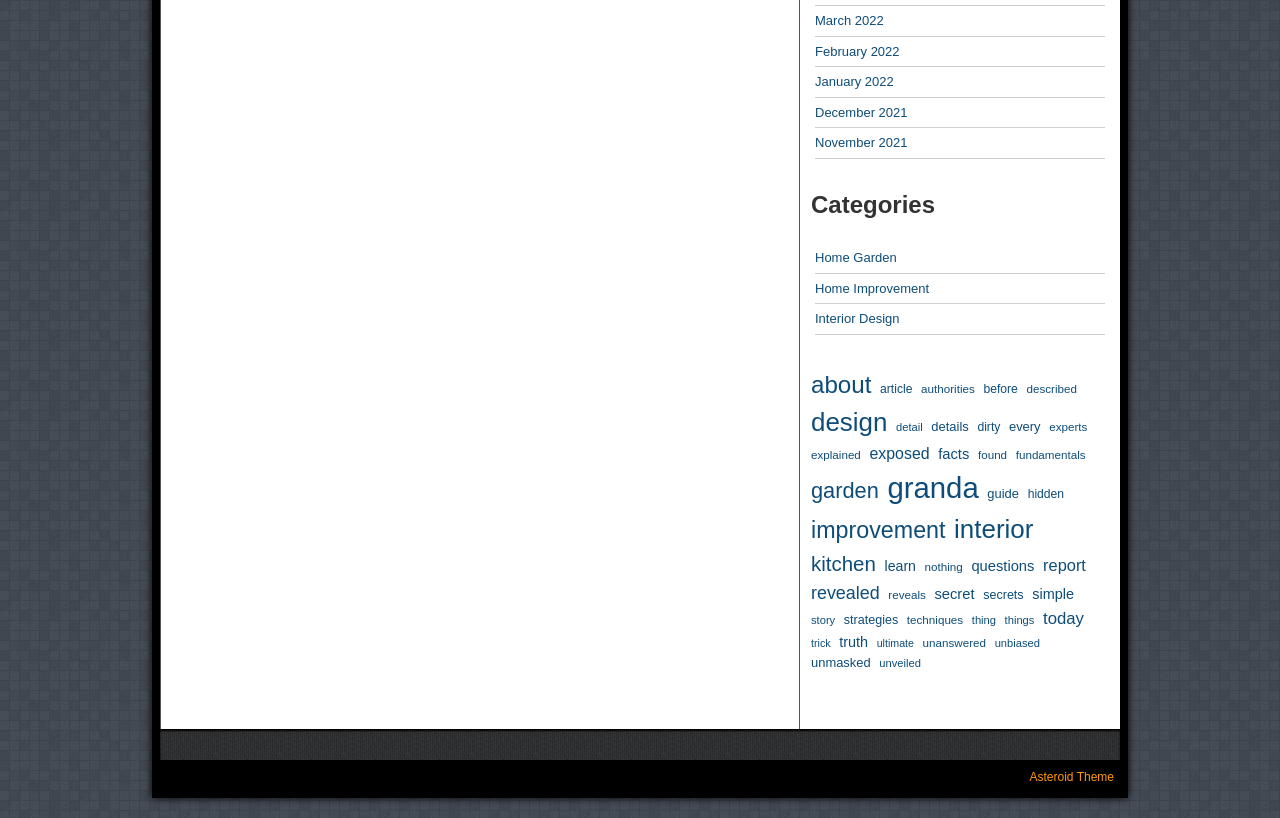Identify the coordinates of the bounding box for the element that must be clicked to accomplish the instruction: "Get Admissions Info".

None